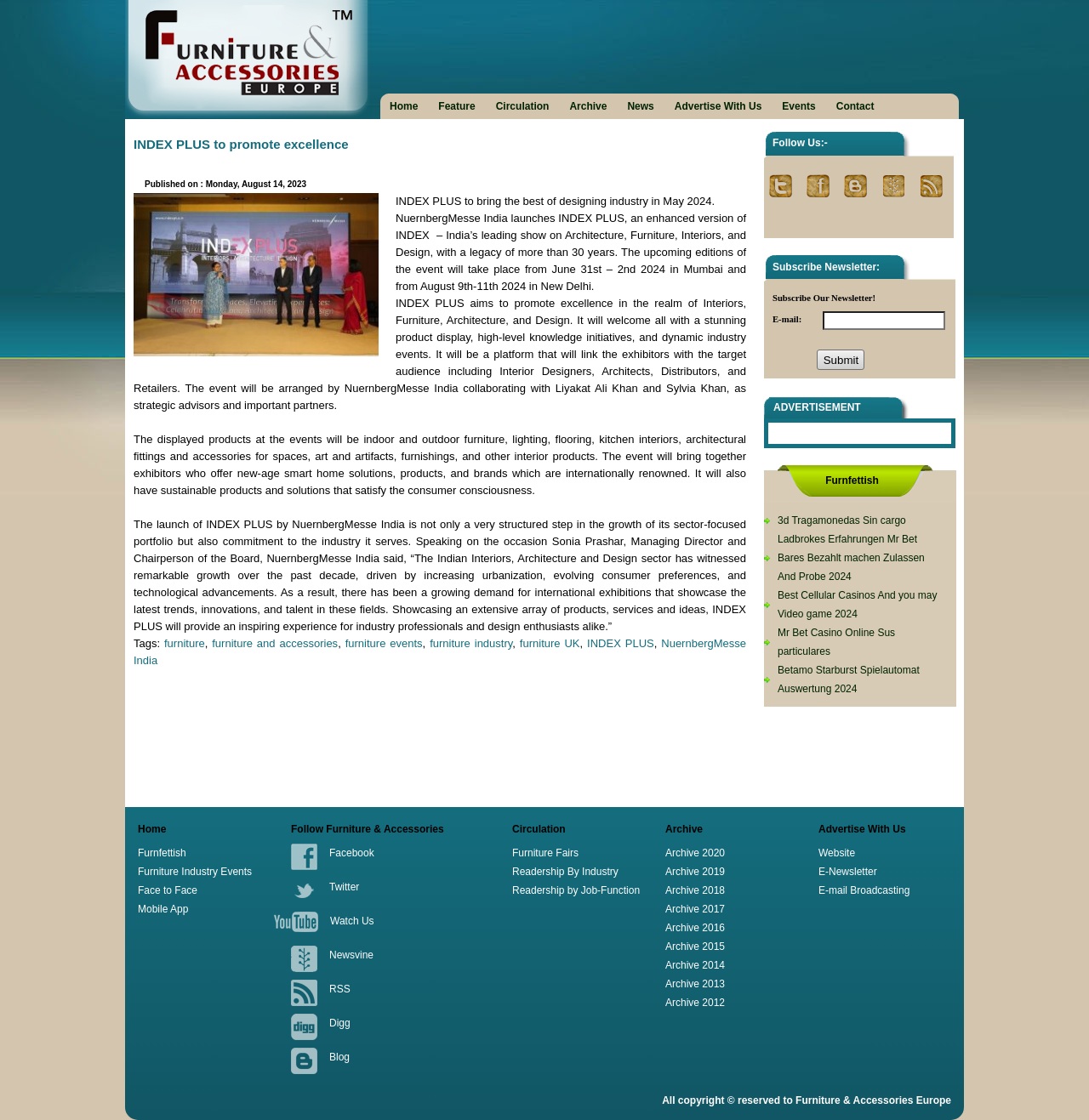Generate a thorough explanation of the webpage's elements.

The webpage is about INDEX PLUS, an enhanced version of INDEX, a leading show on Architecture, Furniture, Interiors, and Design in India. At the top of the page, there is a logo image and a navigation menu with links to "Home", "Feature", "Circulation", "Archive", "News", "Advertise With Us", "Events", and "Contact".

Below the navigation menu, there is a heading that reads "INDEX PLUS to promote excellence" followed by a brief description of the event. The description is divided into three paragraphs, which provide information about the launch of INDEX PLUS, its objectives, and the products that will be showcased at the event.

To the right of the description, there is a table with a heading "Follow Us" and four social media links. Below the table, there is a section with a heading "Subscribe Newsletter" where users can enter their email address to subscribe to the newsletter.

At the bottom of the page, there is a section with a heading "ADVERTISEMENT". The page has a total of 7 headings, 11 links, 1 image, 1 button, and 1 textbox.